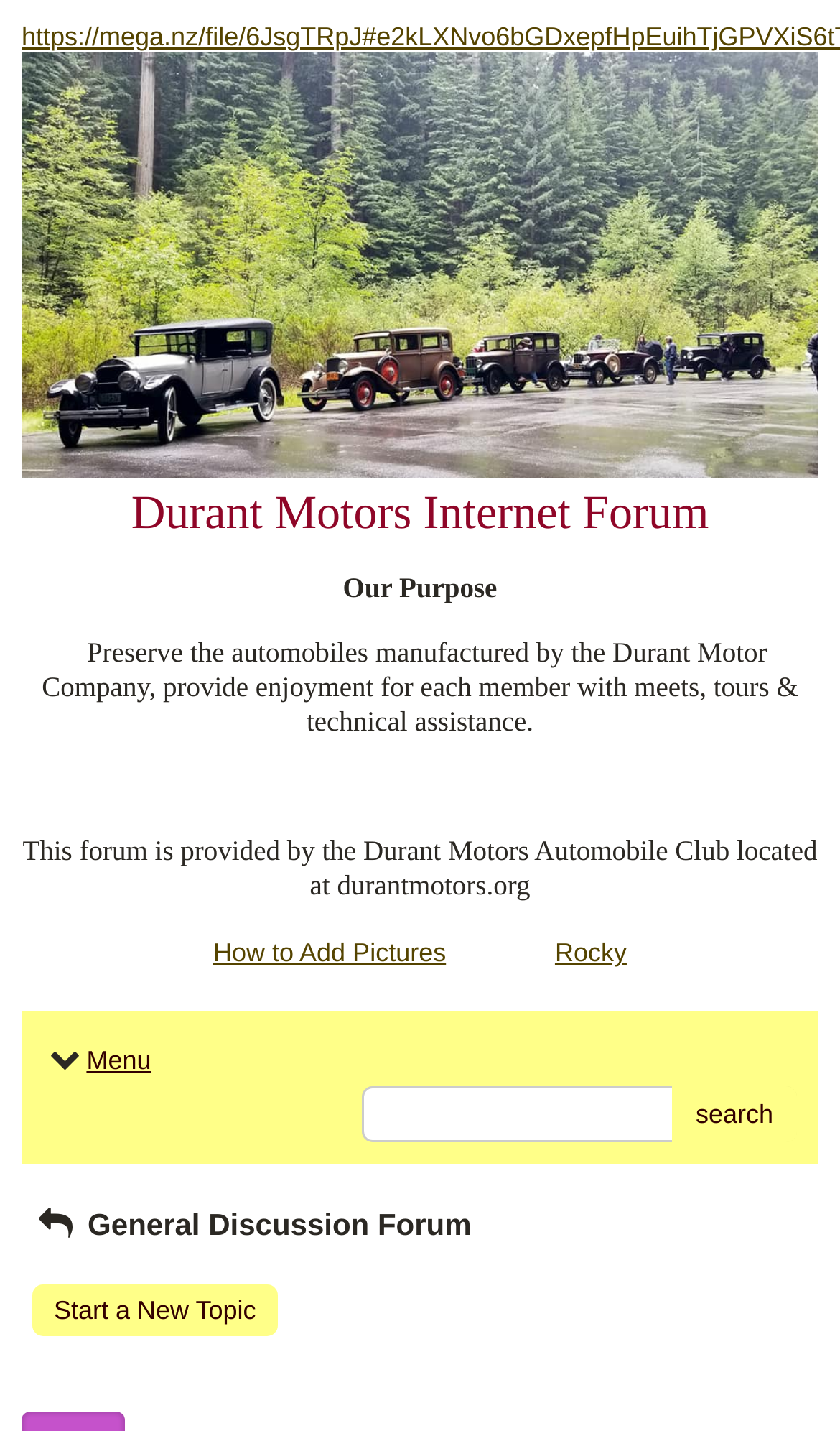What is the purpose of this forum?
Look at the image and provide a short answer using one word or a phrase.

Preserve Durant Motor Company automobiles